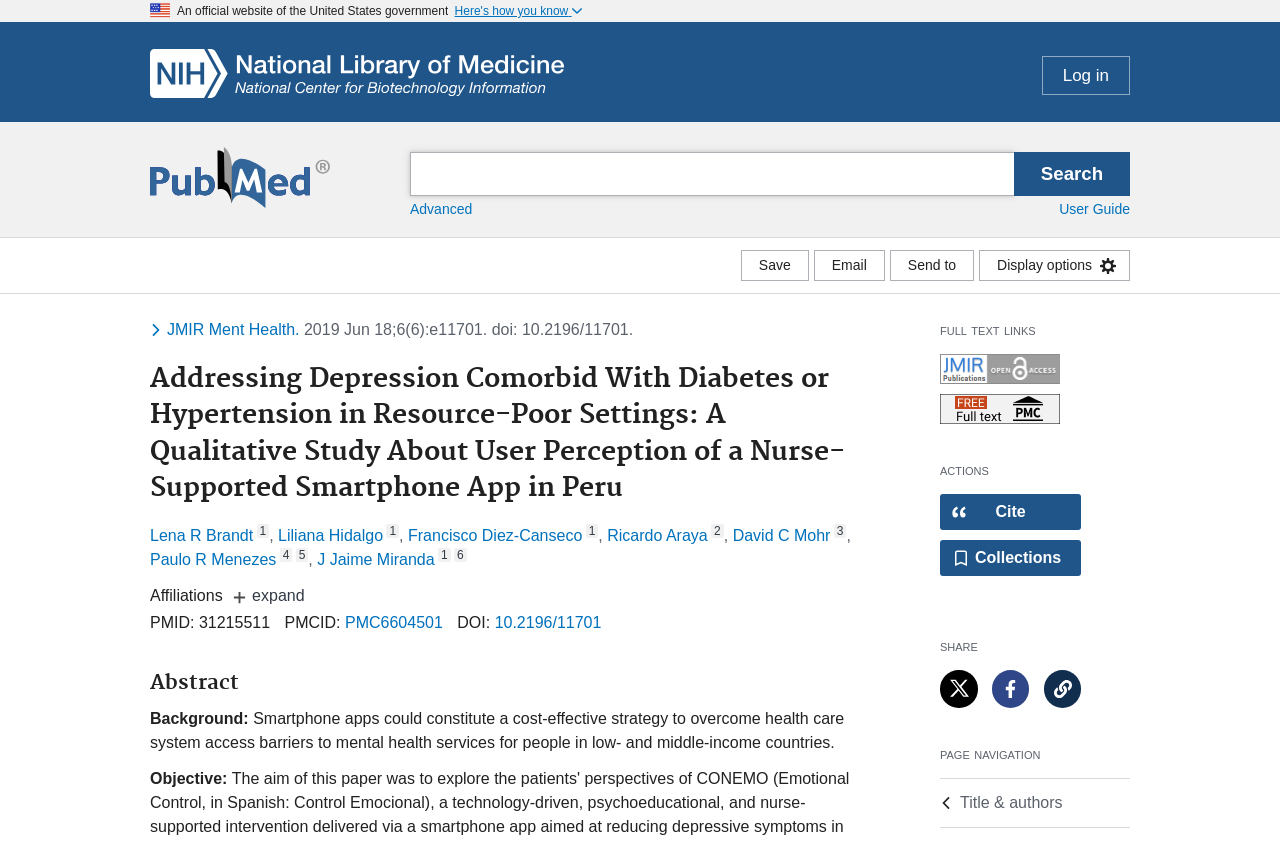Find the bounding box coordinates for the element that must be clicked to complete the instruction: "Share the article on Twitter". The coordinates should be four float numbers between 0 and 1, indicated as [left, top, right, bottom].

[0.734, 0.794, 0.764, 0.838]